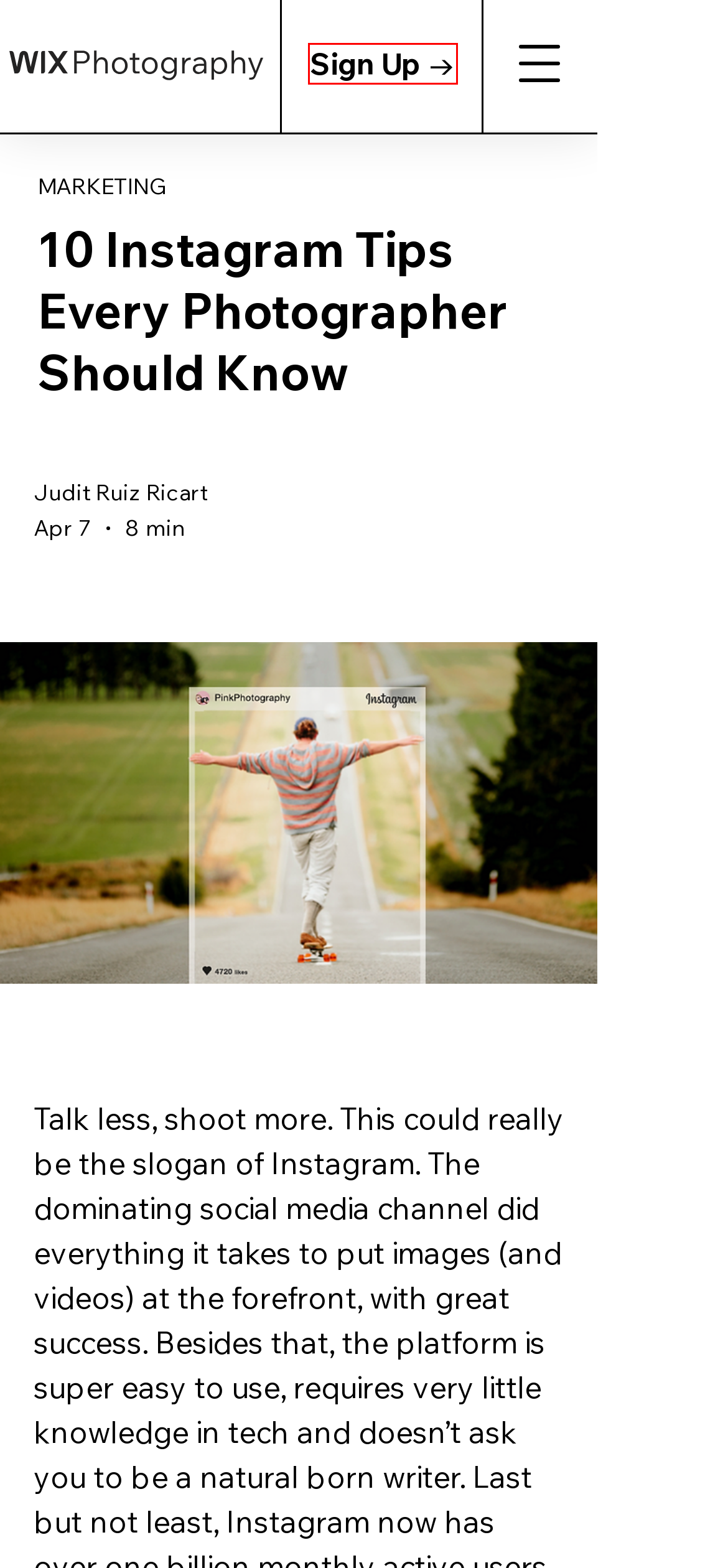You have a screenshot showing a webpage with a red bounding box around a UI element. Choose the webpage description that best matches the new page after clicking the highlighted element. Here are the options:
A. Instagram for Photographers: How to Nail Your Instagram Bio and Profile
B. Website Builder - Create a Free Website Today | Wix.com
C. Instagram for Photographers: Grow Your Account
D. Terms of Use | Wix.com
E. Log In to Your Wix Account - Wix.com
F. Create a Blog That Inspires | Free Blog Maker | Wix.com
G. Photography Website | free photography portfolio | Wix.com
H. 10 Photography Side Hustle Ideas to Monetize Your Online Presence

E